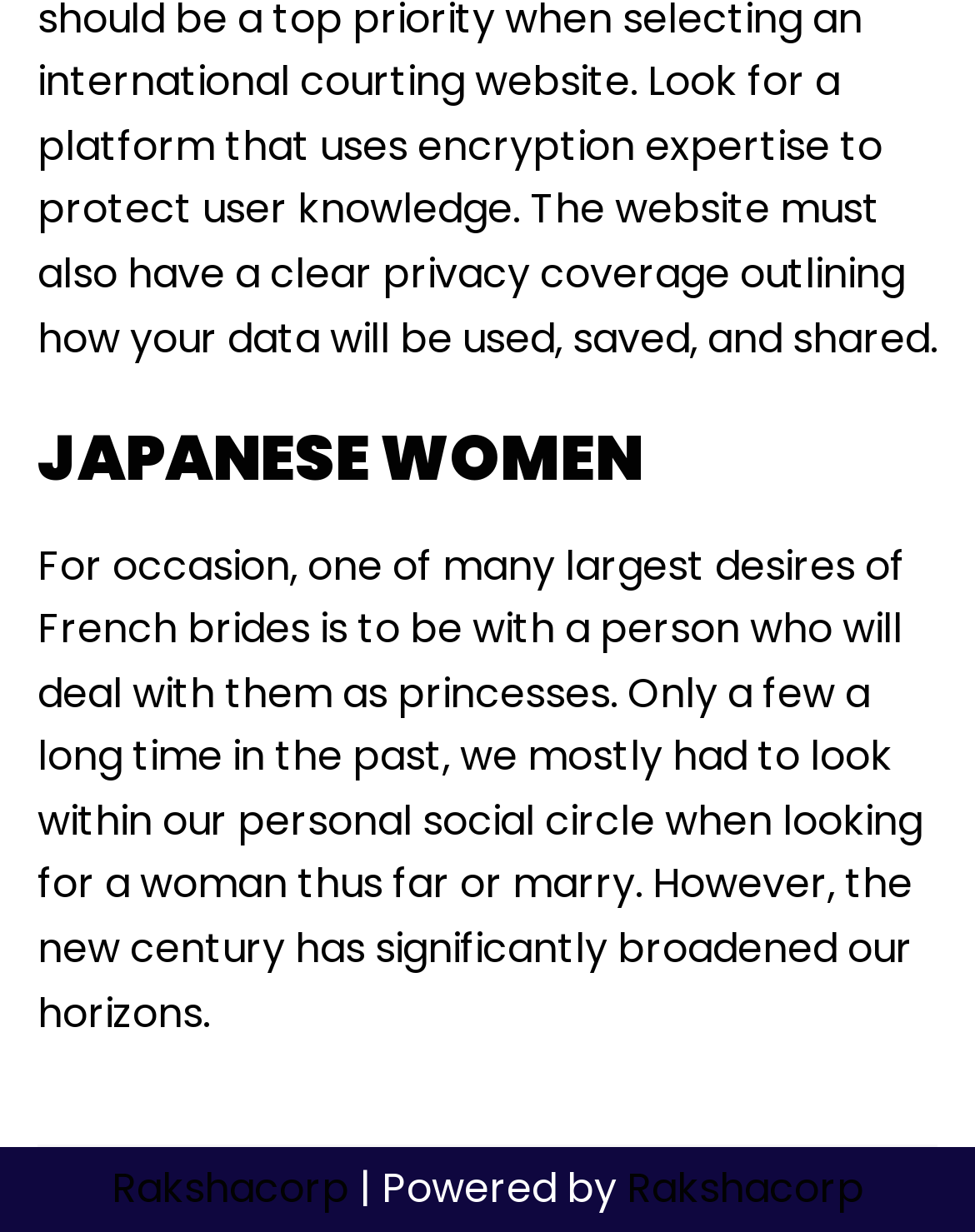Using the given description, provide the bounding box coordinates formatted as (top-left x, top-left y, bottom-right x, bottom-right y), with all values being floating point numbers between 0 and 1. Description: Rakshacorp

[0.114, 0.942, 0.358, 0.988]